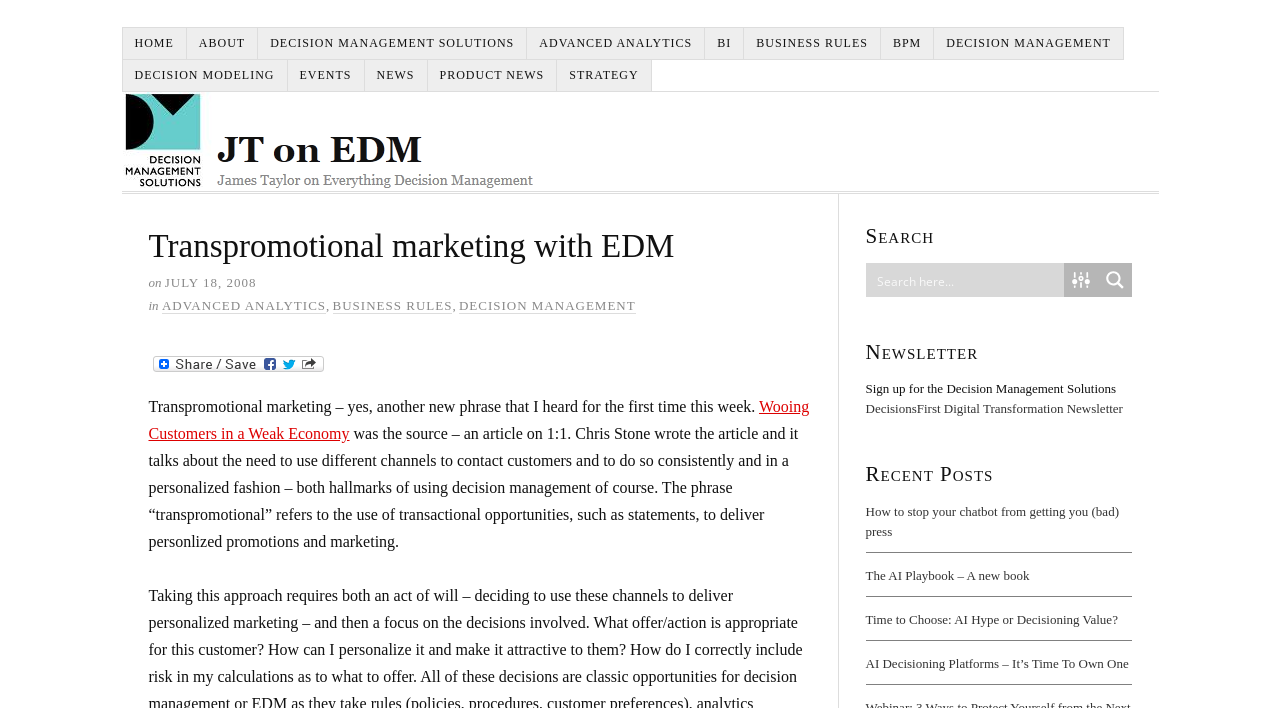What is the topic of the recent post 'How to stop your chatbot from getting you (bad) press'?
Answer the question based on the image using a single word or a brief phrase.

Chatbot